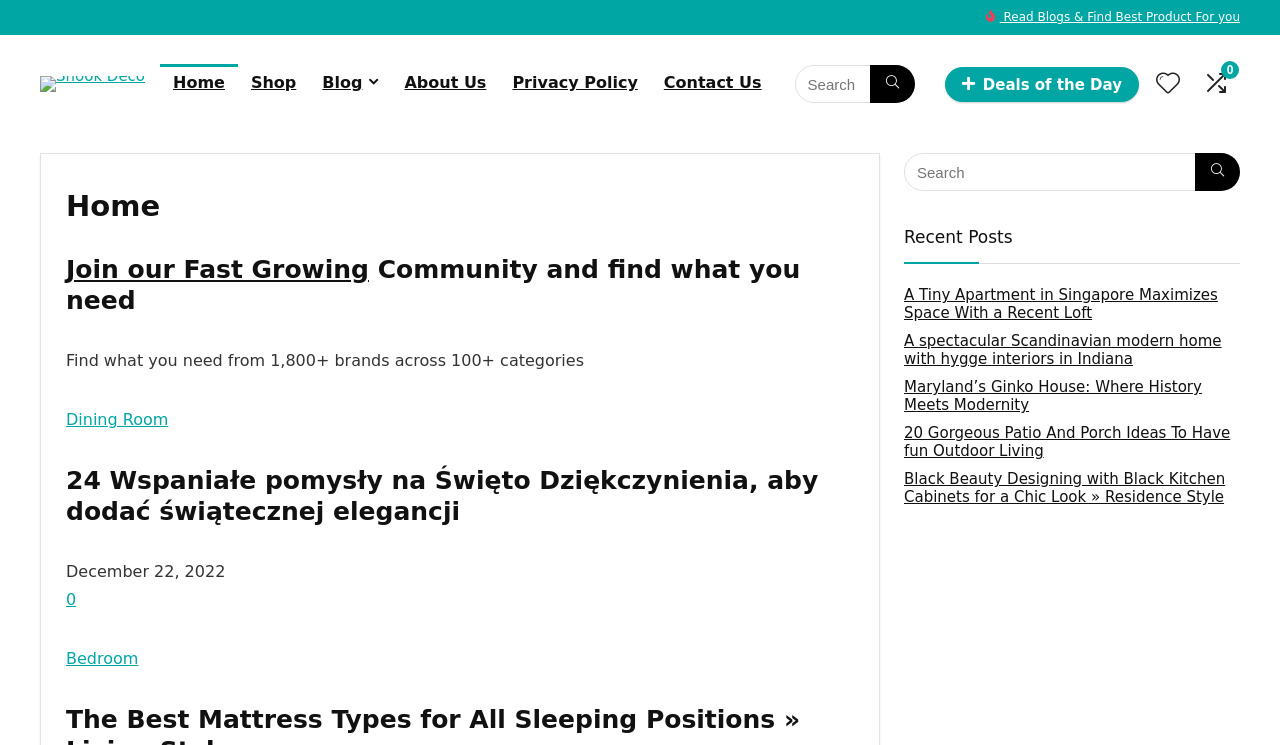Identify the coordinates of the bounding box for the element that must be clicked to accomplish the instruction: "View recent posts".

[0.706, 0.305, 0.791, 0.332]